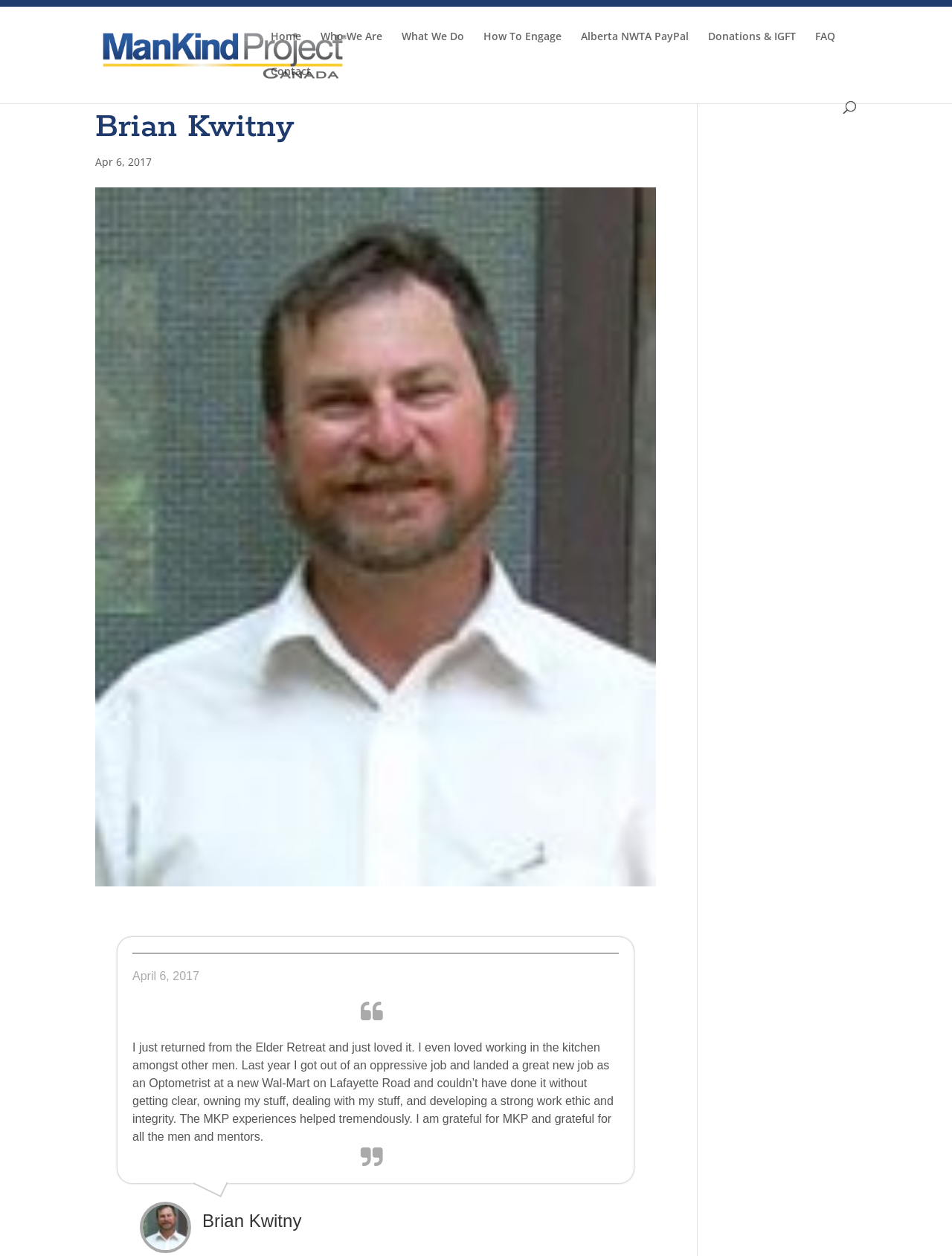Specify the bounding box coordinates of the area that needs to be clicked to achieve the following instruction: "make a donation".

[0.744, 0.025, 0.836, 0.053]